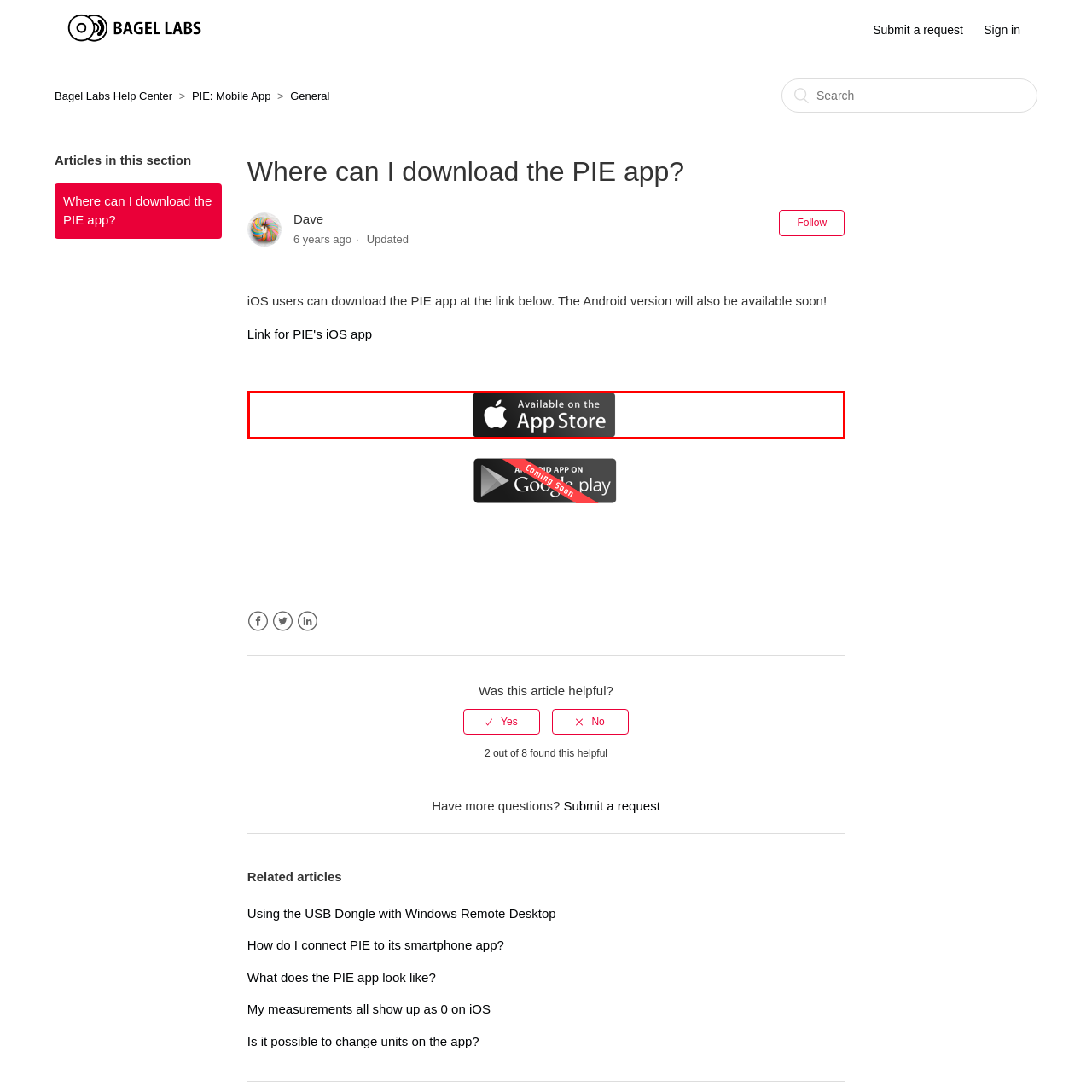What font style is used for the text?
Analyze the content within the red bounding box and offer a detailed answer to the question.

The text 'Available on the App Store' is displayed in a bold, sleek font, which is a visual cue that supports users in finding the specific app they need.